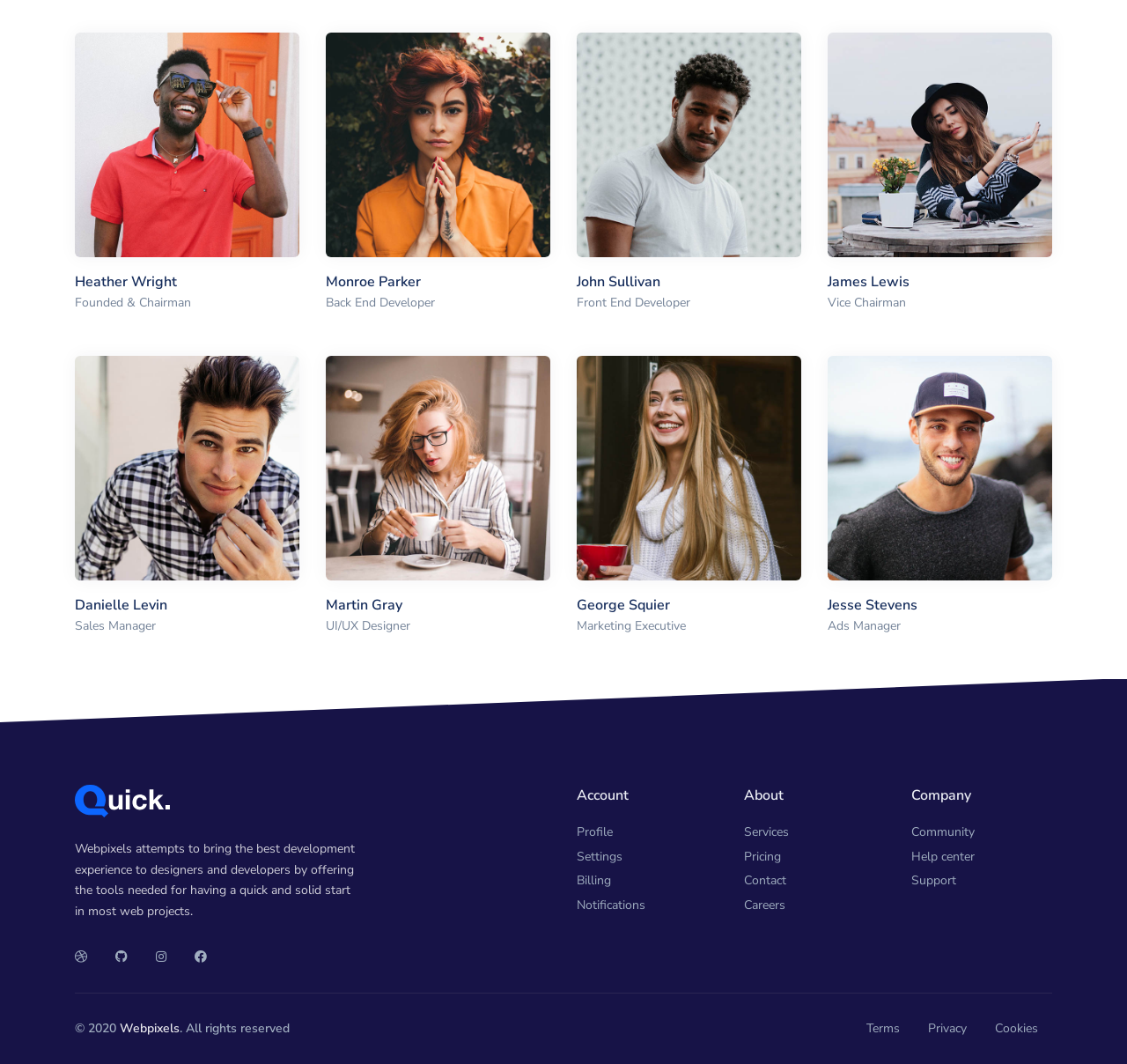Locate the bounding box coordinates of the clickable area to execute the instruction: "Go to the billing page". Provide the coordinates as four float numbers between 0 and 1, represented as [left, top, right, bottom].

[0.512, 0.817, 0.542, 0.84]